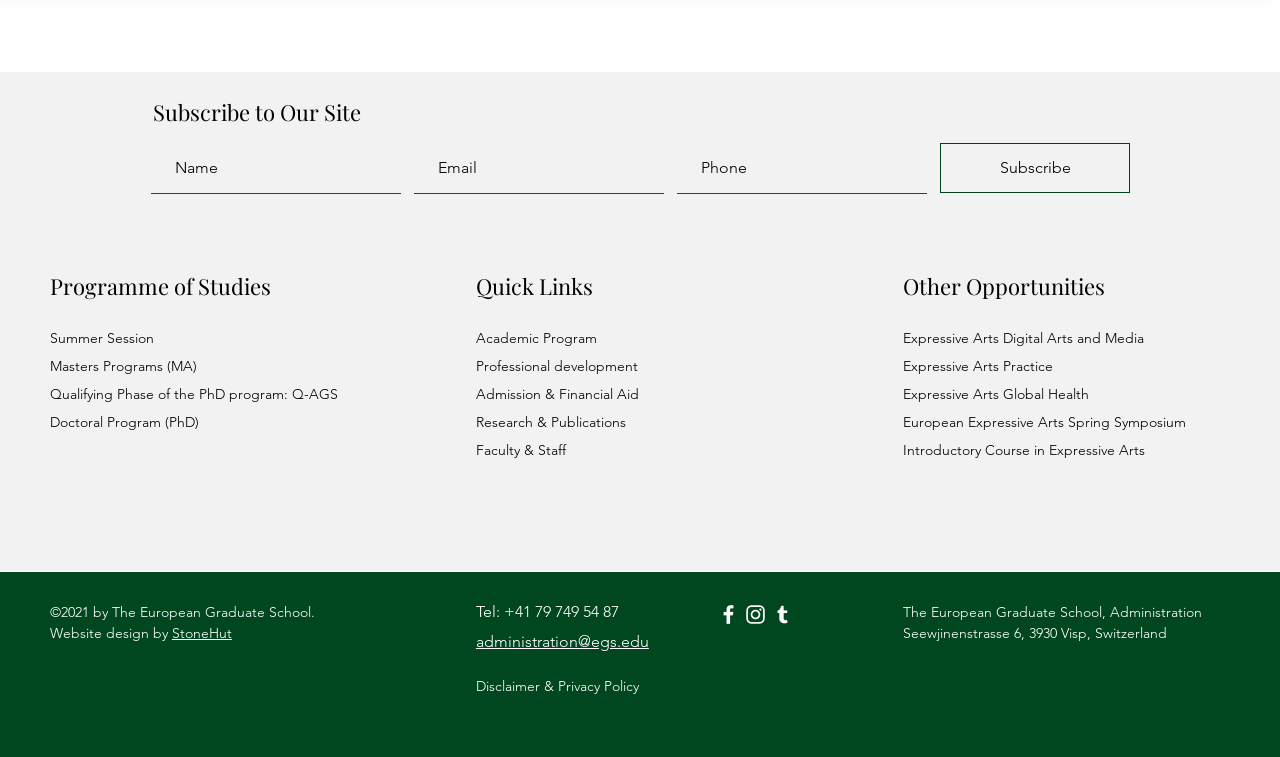Locate the bounding box coordinates of the segment that needs to be clicked to meet this instruction: "Learn about the Summer Session".

[0.039, 0.435, 0.12, 0.459]